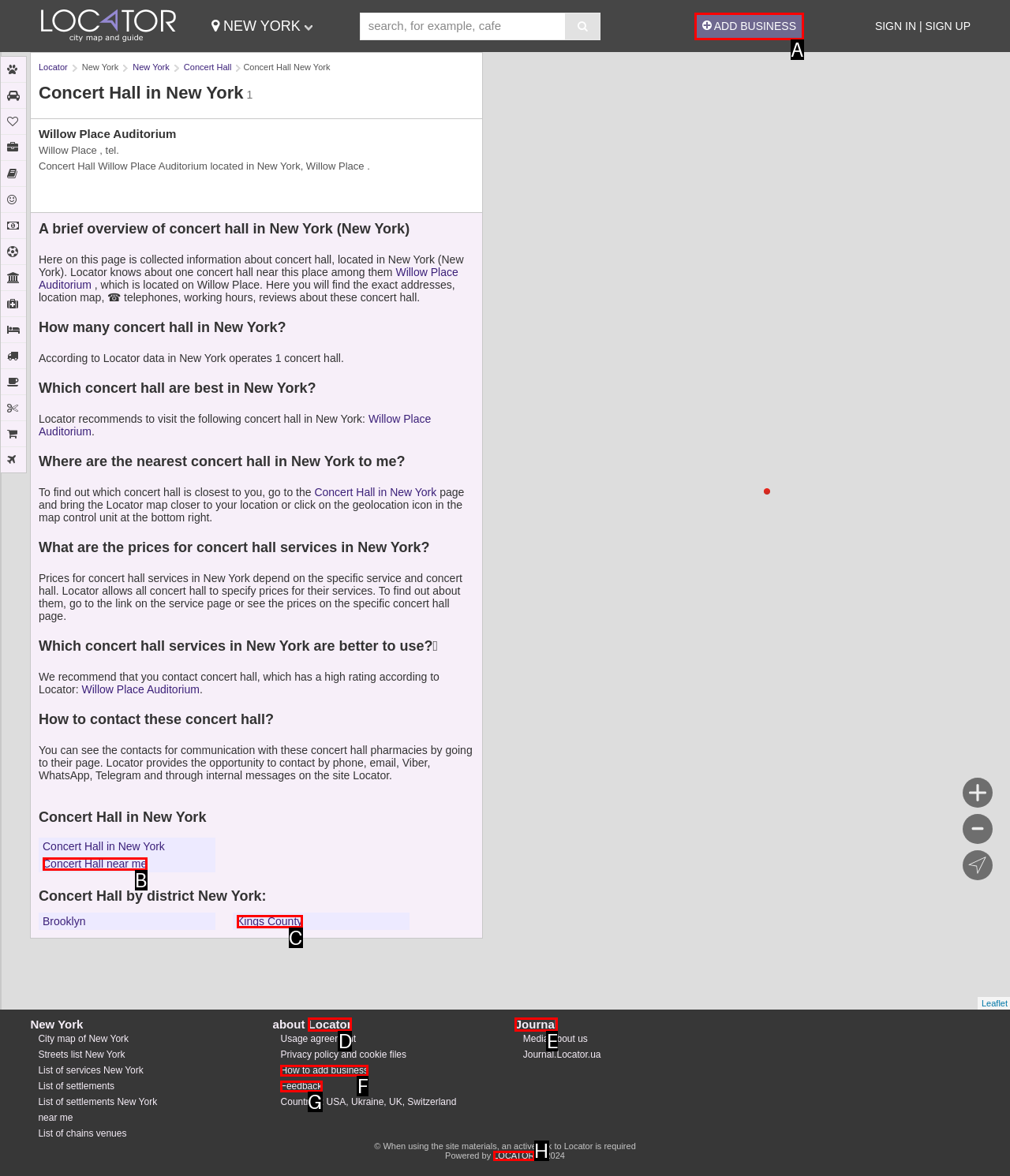Select the option that aligns with the description: Concert Hall near me
Respond with the letter of the correct choice from the given options.

B